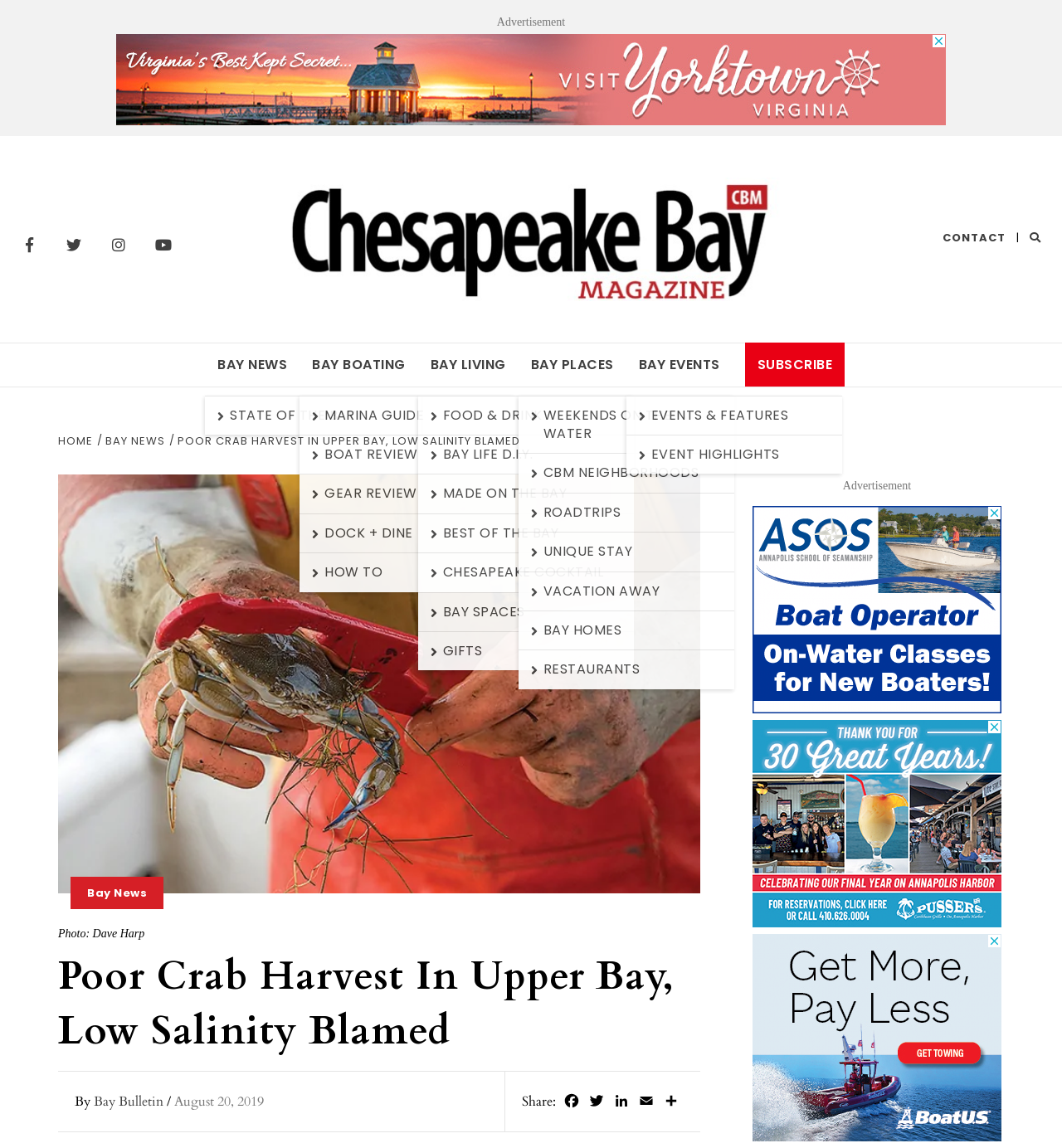Please determine the bounding box coordinates of the element to click in order to execute the following instruction: "Read Bay News". The coordinates should be four float numbers between 0 and 1, specified as [left, top, right, bottom].

[0.193, 0.299, 0.282, 0.337]